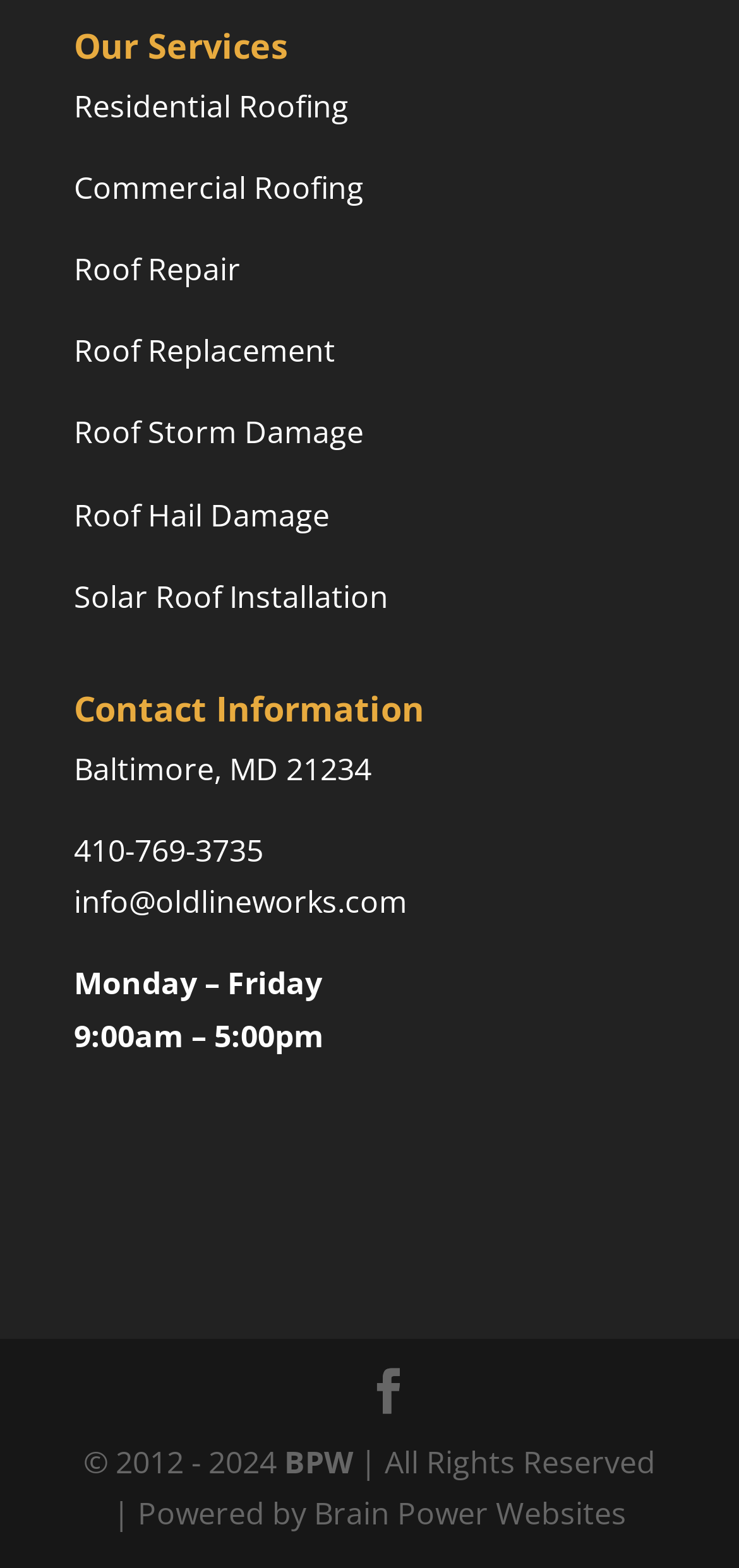Identify the bounding box coordinates for the element you need to click to achieve the following task: "Request a FREE CONSULTATION". Provide the bounding box coordinates as four float numbers between 0 and 1, in the form [left, top, right, bottom].

[0.1, 0.735, 0.774, 0.762]